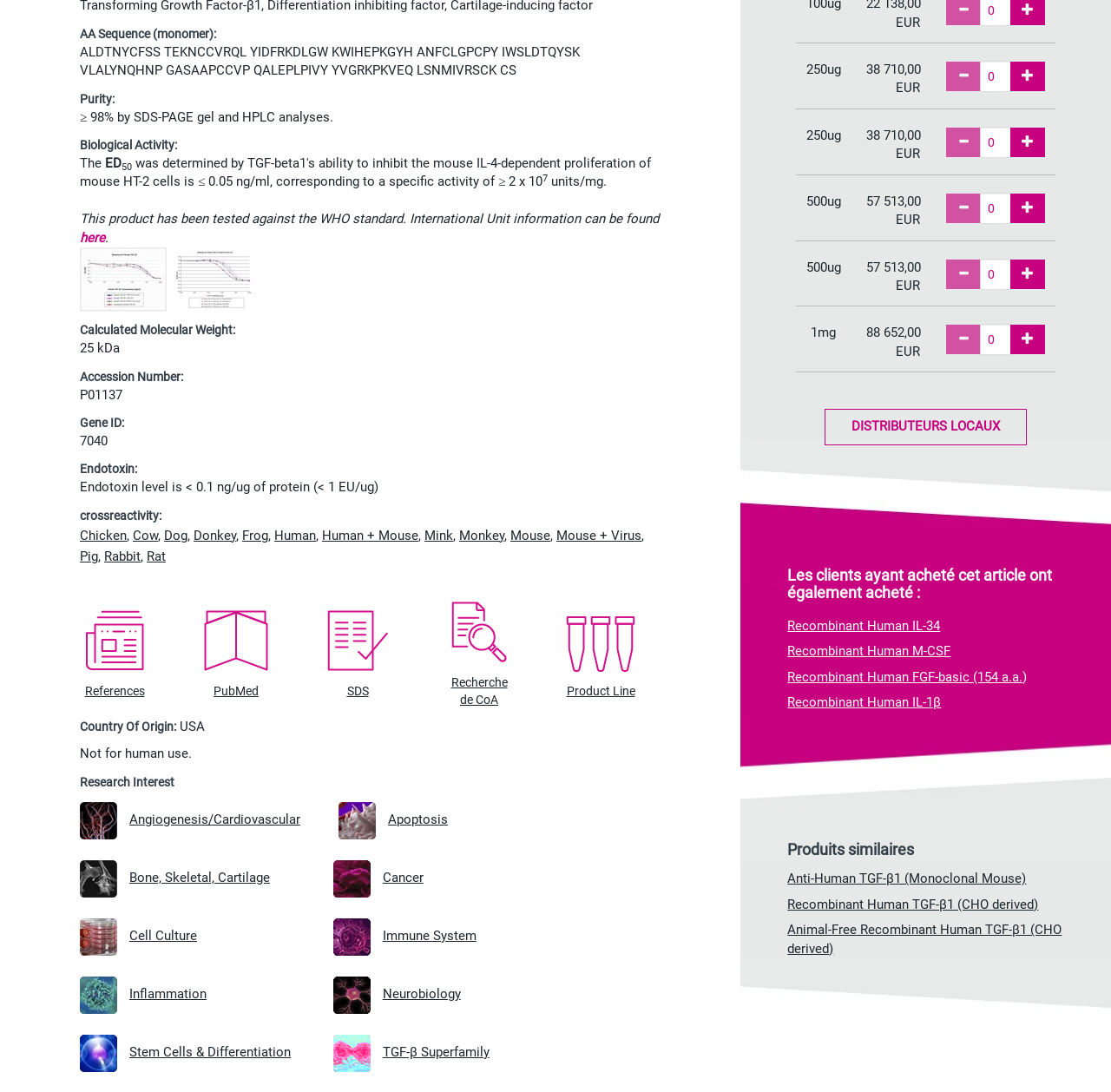Find the bounding box of the web element that fits this description: "input value="0" name="product_attribute_721370_3837272" value="0"".

[0.882, 0.116, 0.91, 0.145]